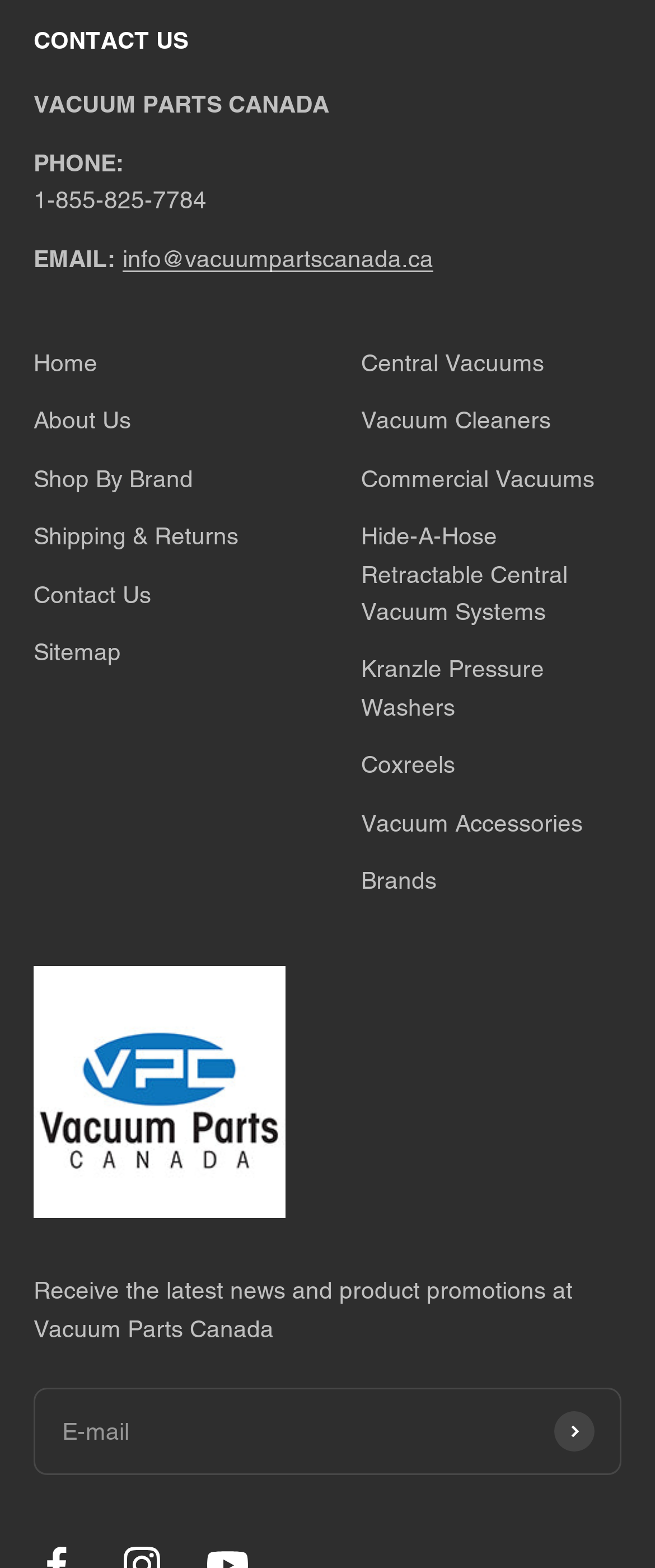Show the bounding box coordinates for the HTML element as described: "Kranzle Pressure Washers".

[0.551, 0.415, 0.949, 0.463]